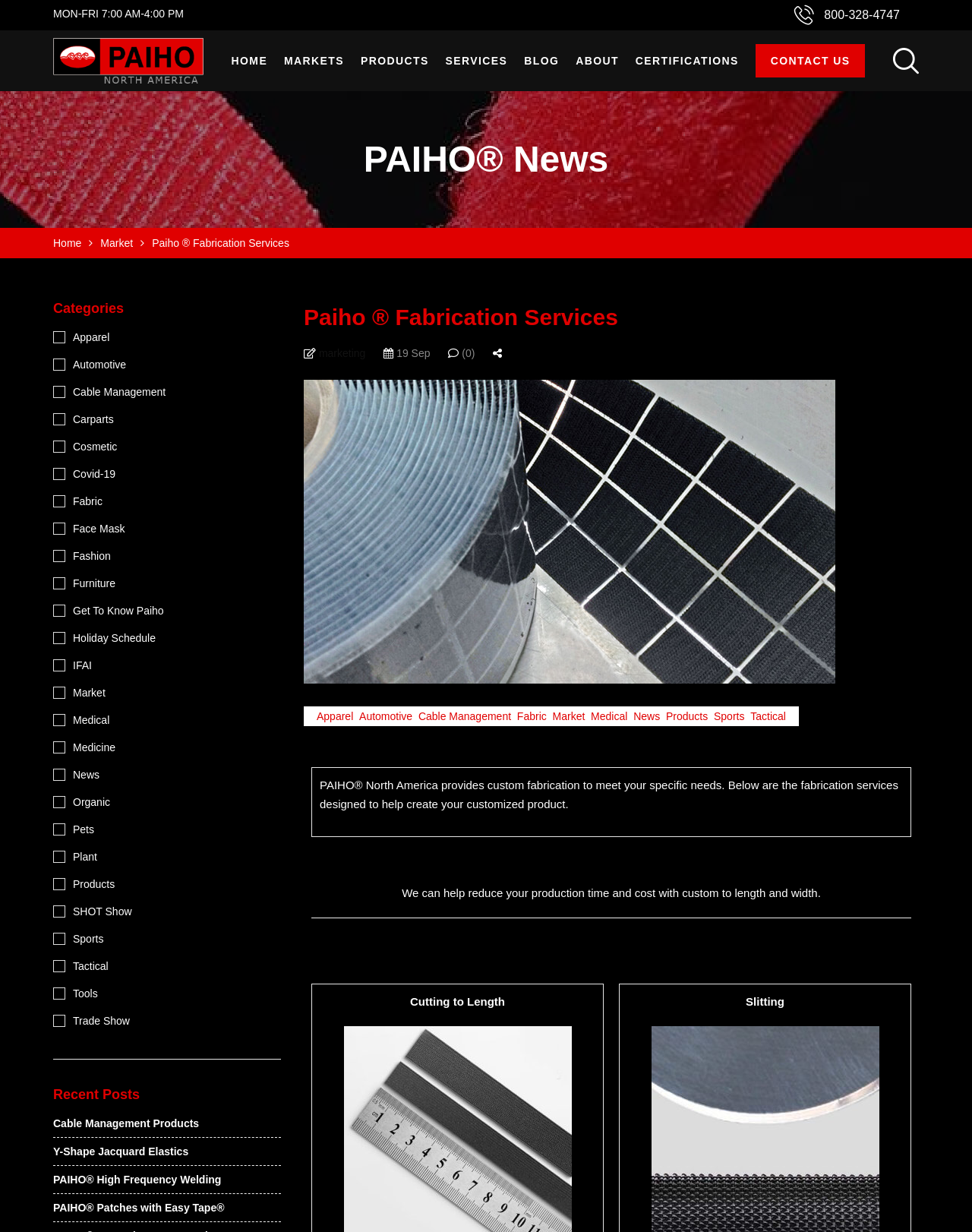Please find the bounding box coordinates of the clickable region needed to complete the following instruction: "View the 'MARKETS' page". The bounding box coordinates must consist of four float numbers between 0 and 1, i.e., [left, top, right, bottom].

[0.292, 0.025, 0.354, 0.074]